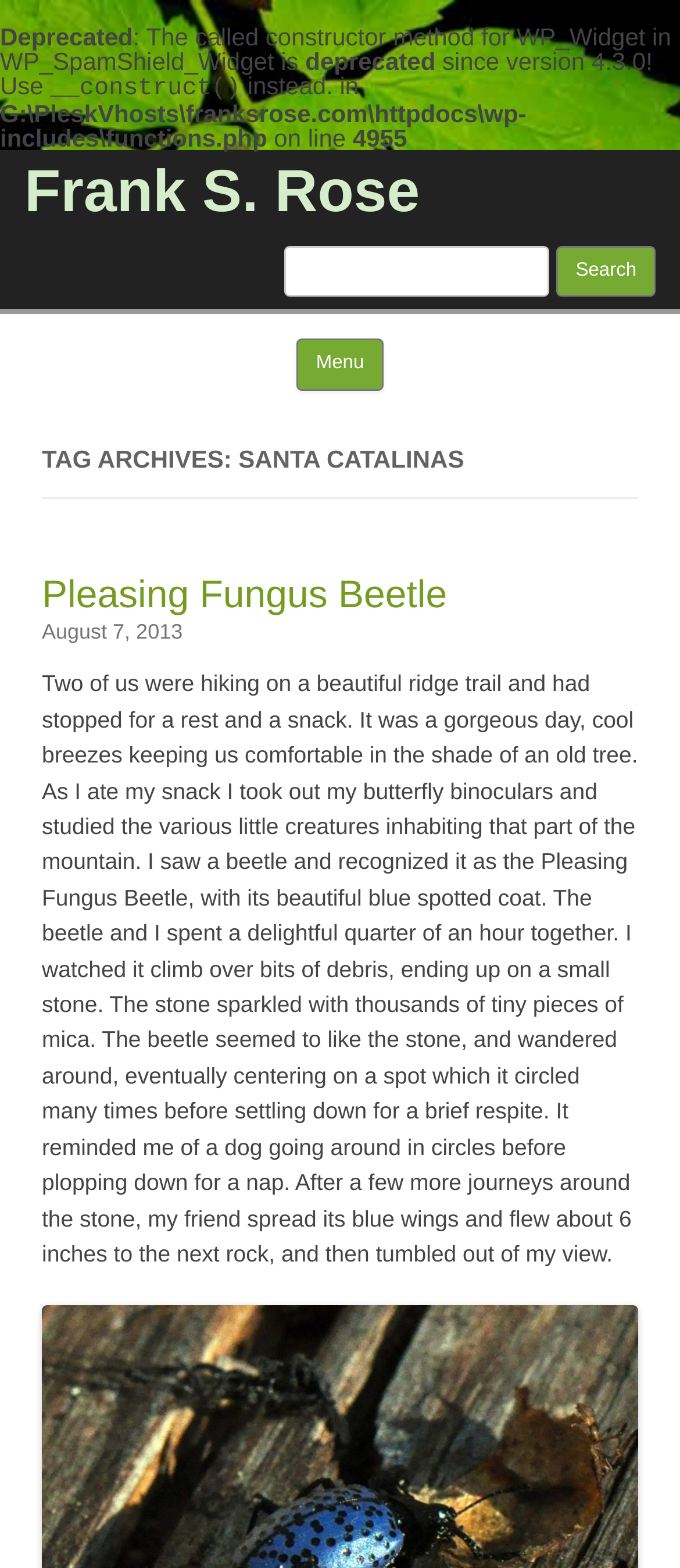Determine which piece of text is the heading of the webpage and provide it.

Frank S. Rose